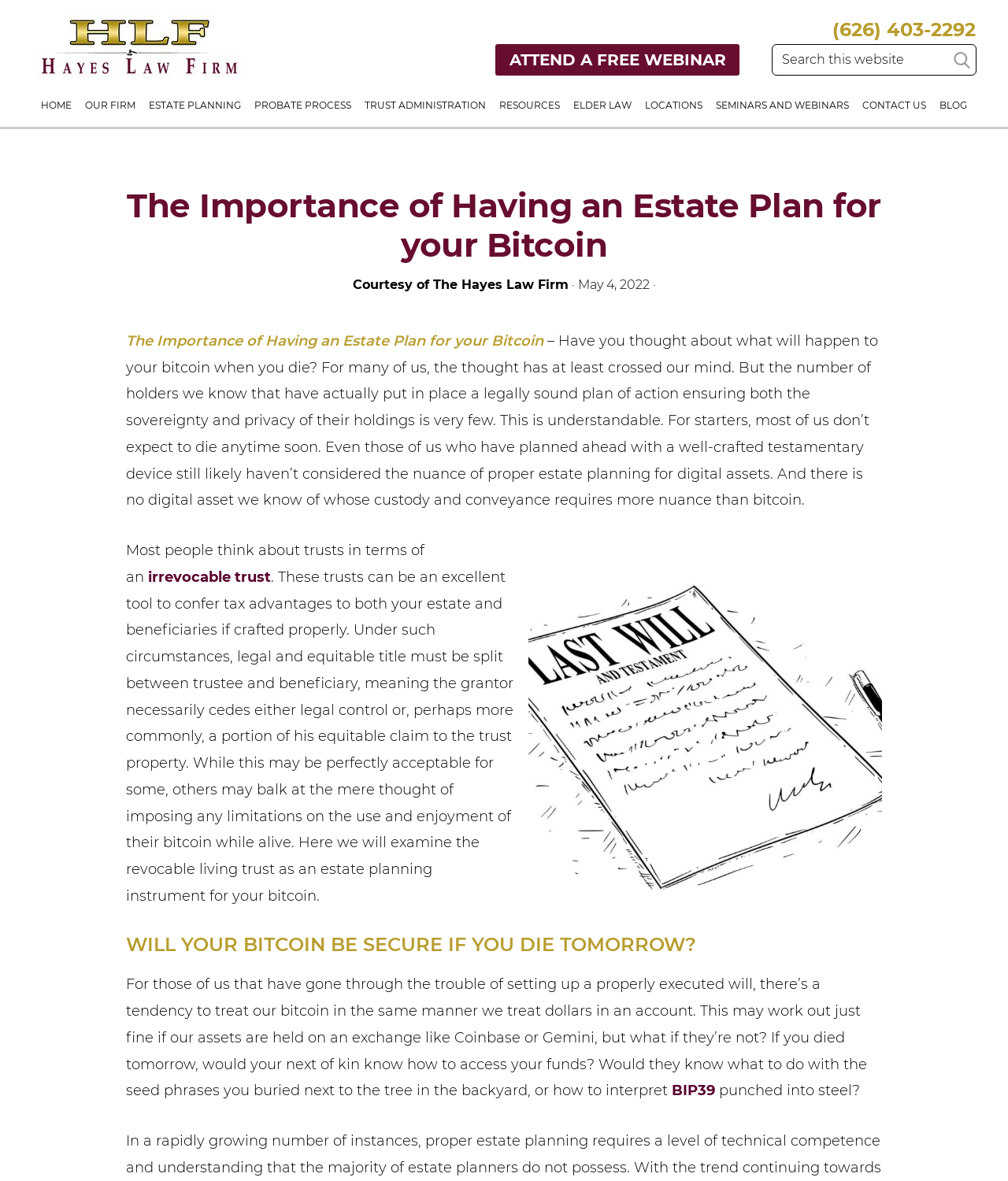Please predict the bounding box coordinates of the element's region where a click is necessary to complete the following instruction: "Read more about irrevocable trust". The coordinates should be represented by four float numbers between 0 and 1, i.e., [left, top, right, bottom].

[0.147, 0.481, 0.269, 0.496]